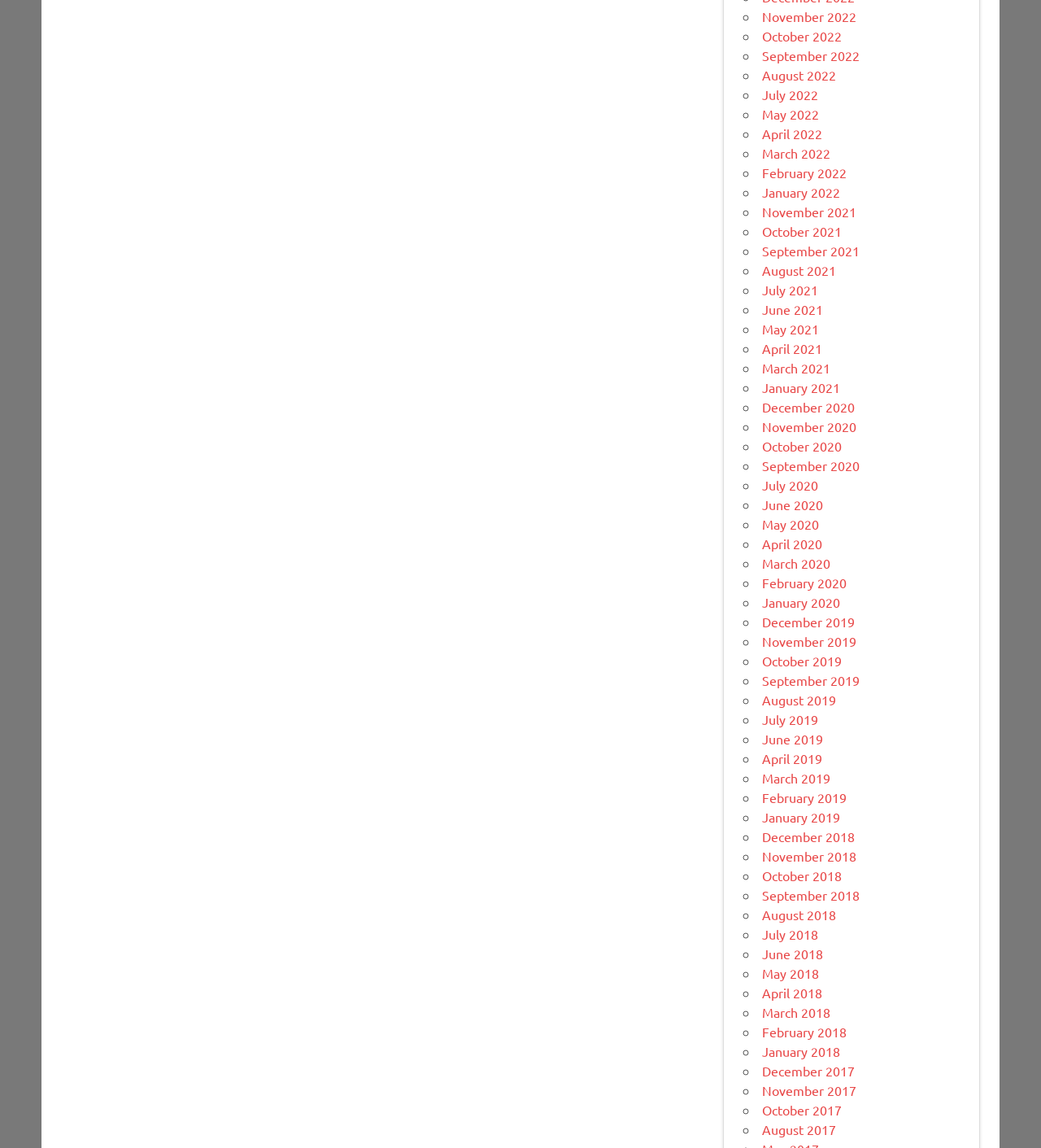Identify the bounding box coordinates of the part that should be clicked to carry out this instruction: "View September 2022".

[0.732, 0.041, 0.825, 0.056]